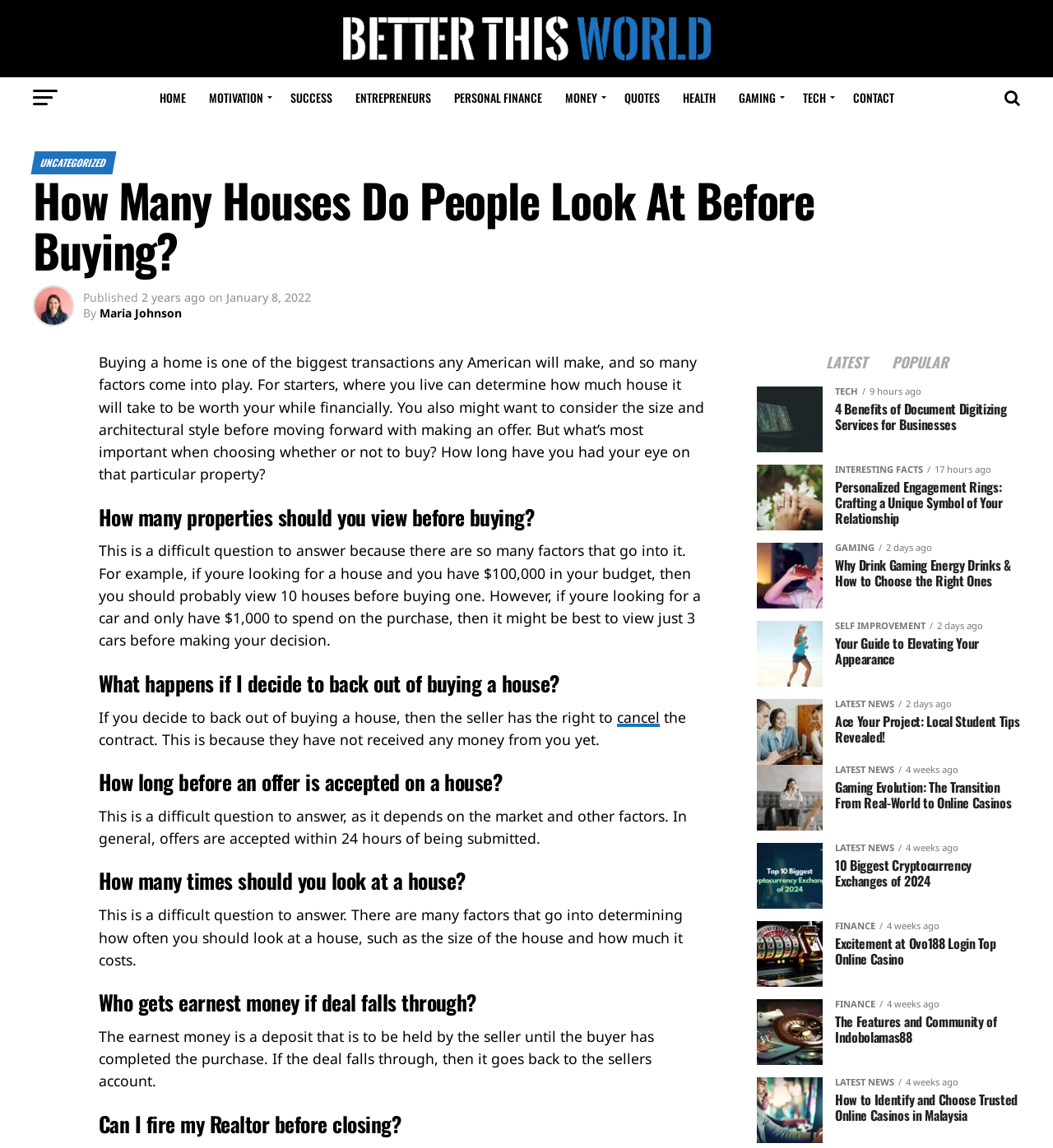Describe all the significant parts and information present on the webpage.

The webpage is about buying a home and the various factors that come into play. At the top, there is a header section with a logo and a navigation menu with links to different categories such as HOME, MOTIVATION, SUCCESS, and more. Below the header, there is a main content section with a heading "How Many Houses Do People Look At Before Buying?" and a subheading "Published 2 years ago" with the author's name "Maria Johnson".

The main content is divided into several sections, each with a heading and a block of text. The sections discuss topics such as how many properties to view before buying, what happens if you decide to back out of buying a house, how long it takes for an offer to be accepted, and more.

On the right side of the page, there is a sidebar with links to latest and popular articles, along with images and headings for each article. The articles appear to be from various categories such as business, relationships, gaming, and more.

Overall, the webpage has a clean and organized layout, with a clear hierarchy of headings and sections, making it easy to navigate and read.